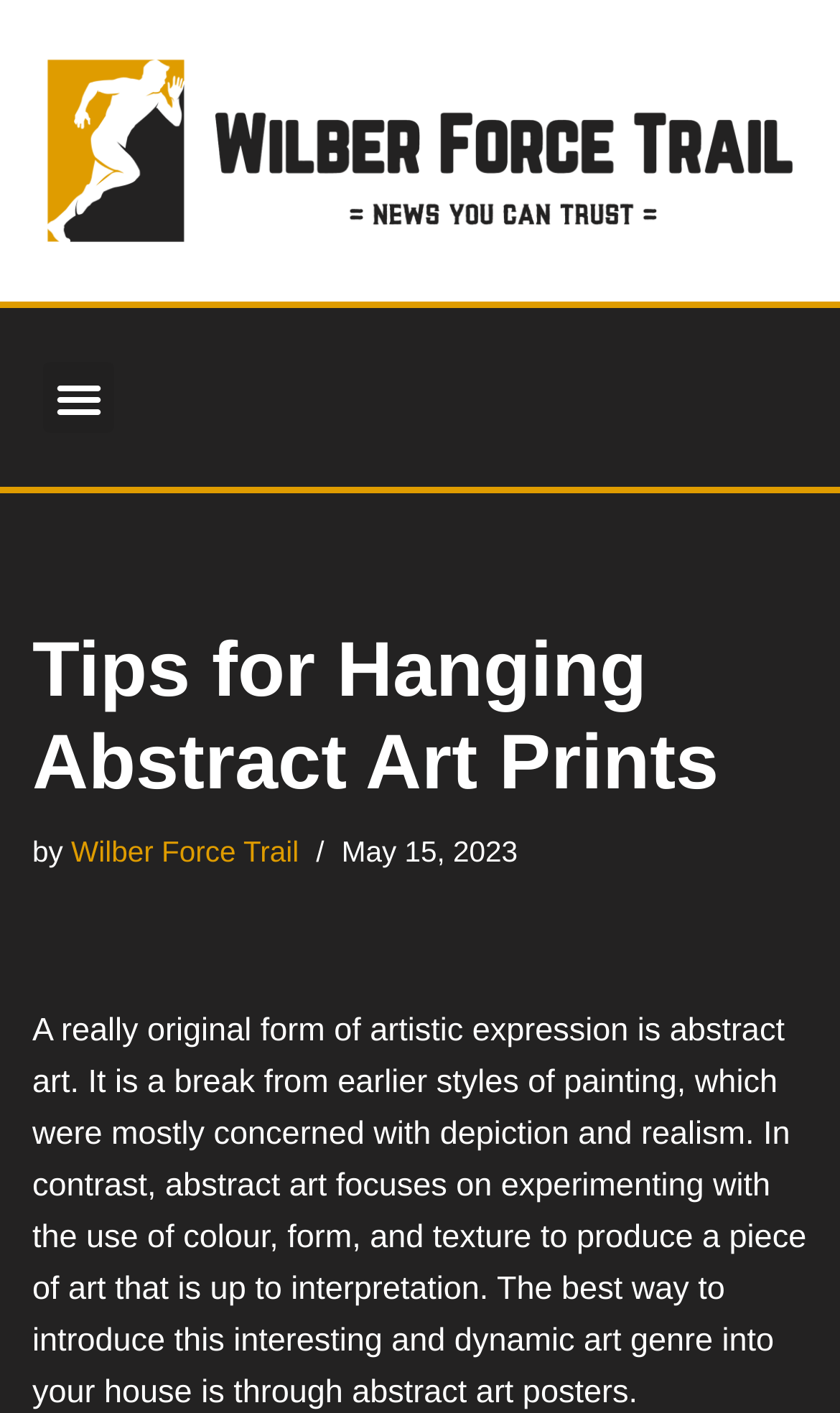Determine the webpage's heading and output its text content.

Tips for Hanging Abstract Art Prints